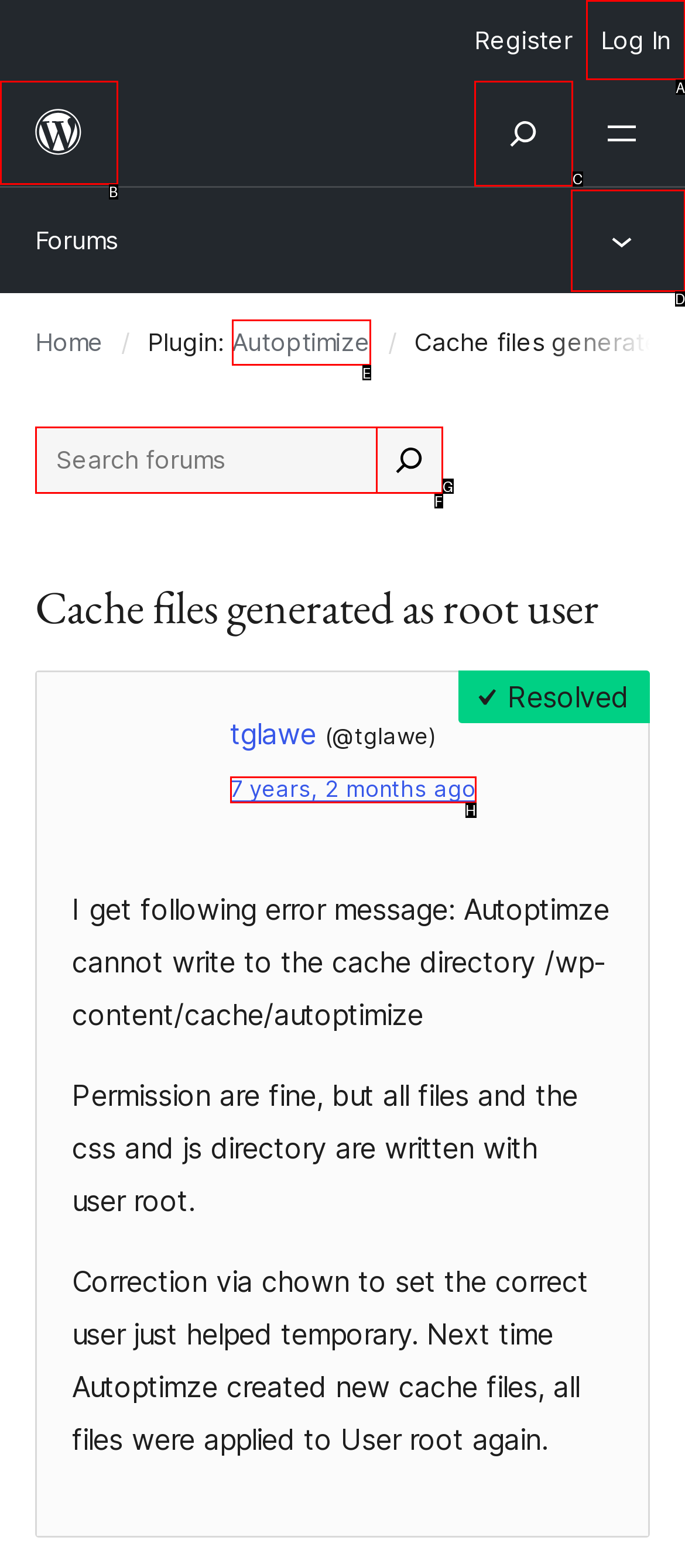Select the letter associated with the UI element you need to click to perform the following action: Log in
Reply with the correct letter from the options provided.

A